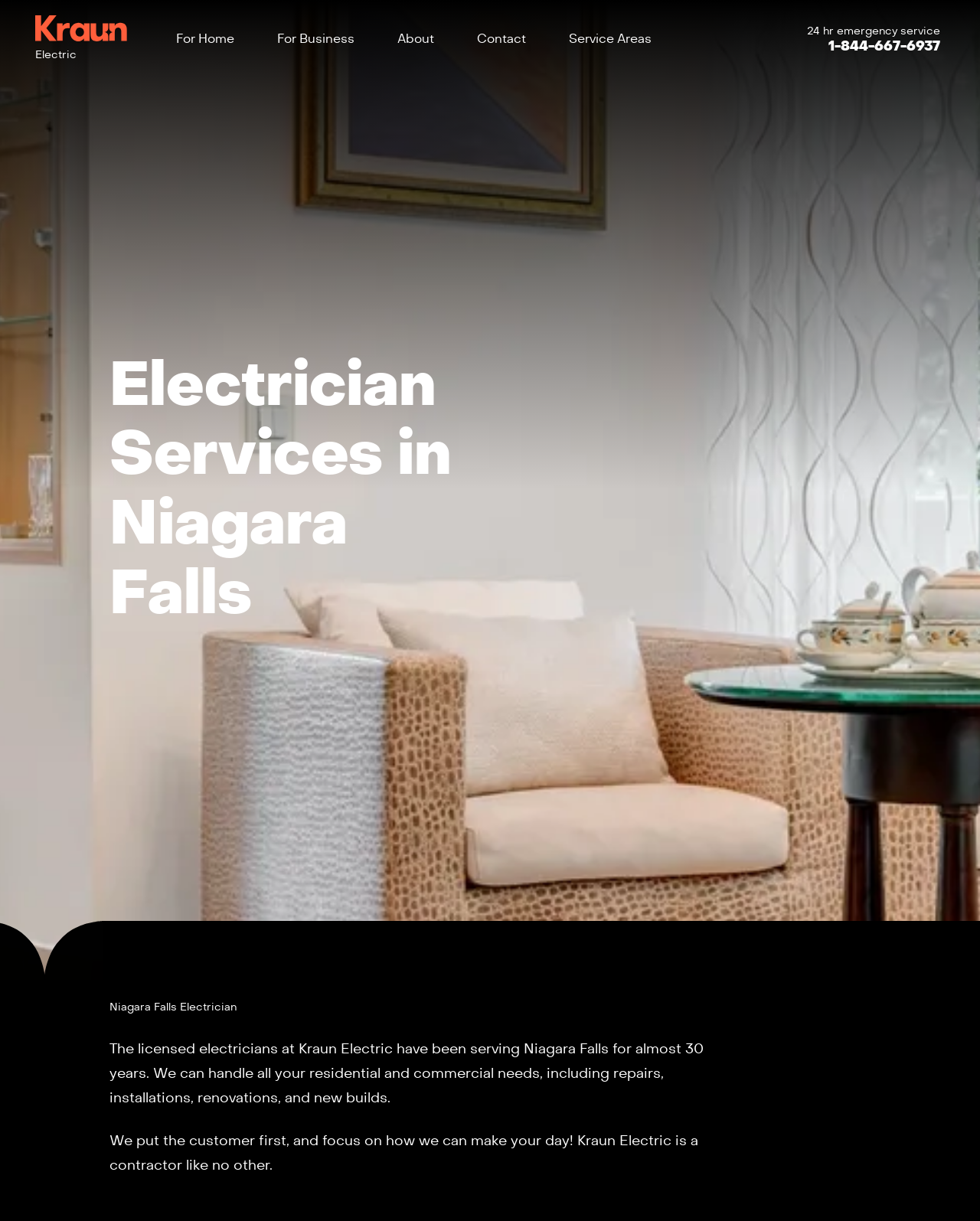Please identify the bounding box coordinates of the element I should click to complete this instruction: 'Open the chat widget'. The coordinates should be given as four float numbers between 0 and 1, like this: [left, top, right, bottom].

[0.922, 0.742, 1.0, 0.803]